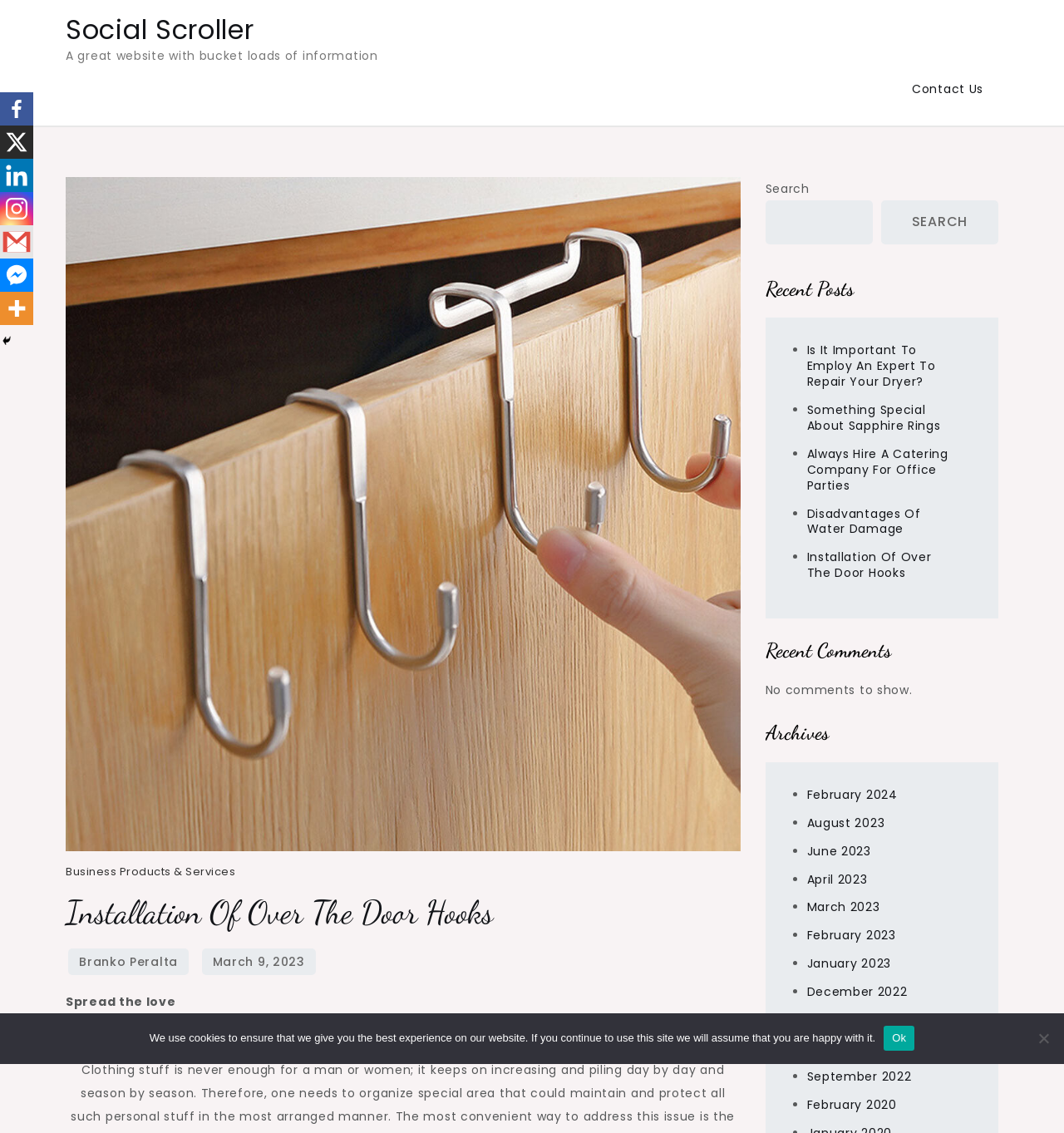Respond with a single word or phrase for the following question: 
What is the purpose of the search box?

To search the website